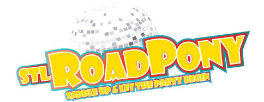What is the phrase written in the logo?
Refer to the image and give a detailed response to the question.

The phrase written in the logo is 'Skedaddle & Let the Party Begin' because the caption mentions that the logo includes this phrase, which suggests a festive atmosphere and a welcoming invitation to join in the fun.